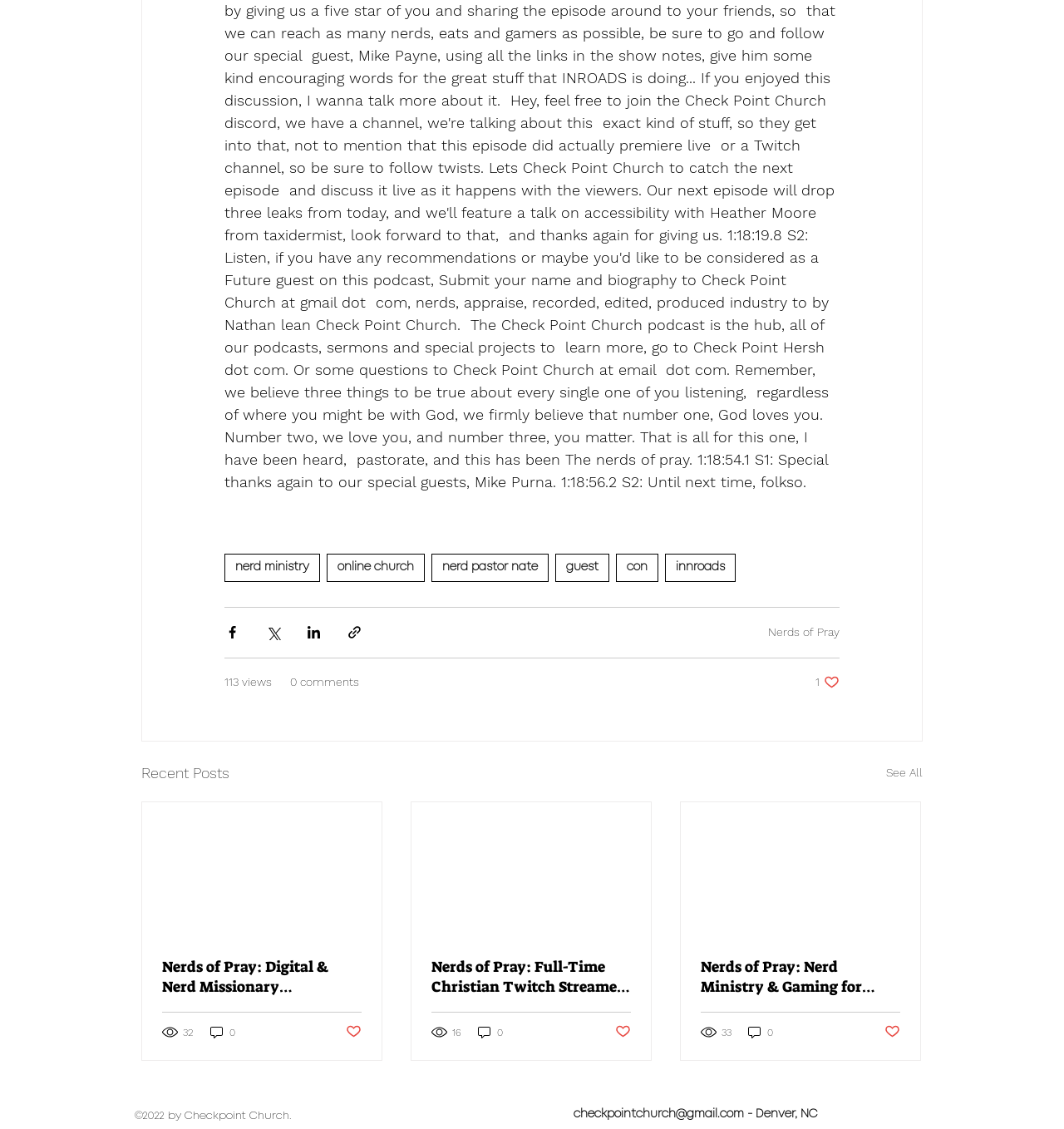Can you find the bounding box coordinates for the element that needs to be clicked to execute this instruction: "View the 'Recent Posts'"? The coordinates should be given as four float numbers between 0 and 1, i.e., [left, top, right, bottom].

[0.133, 0.674, 0.216, 0.695]